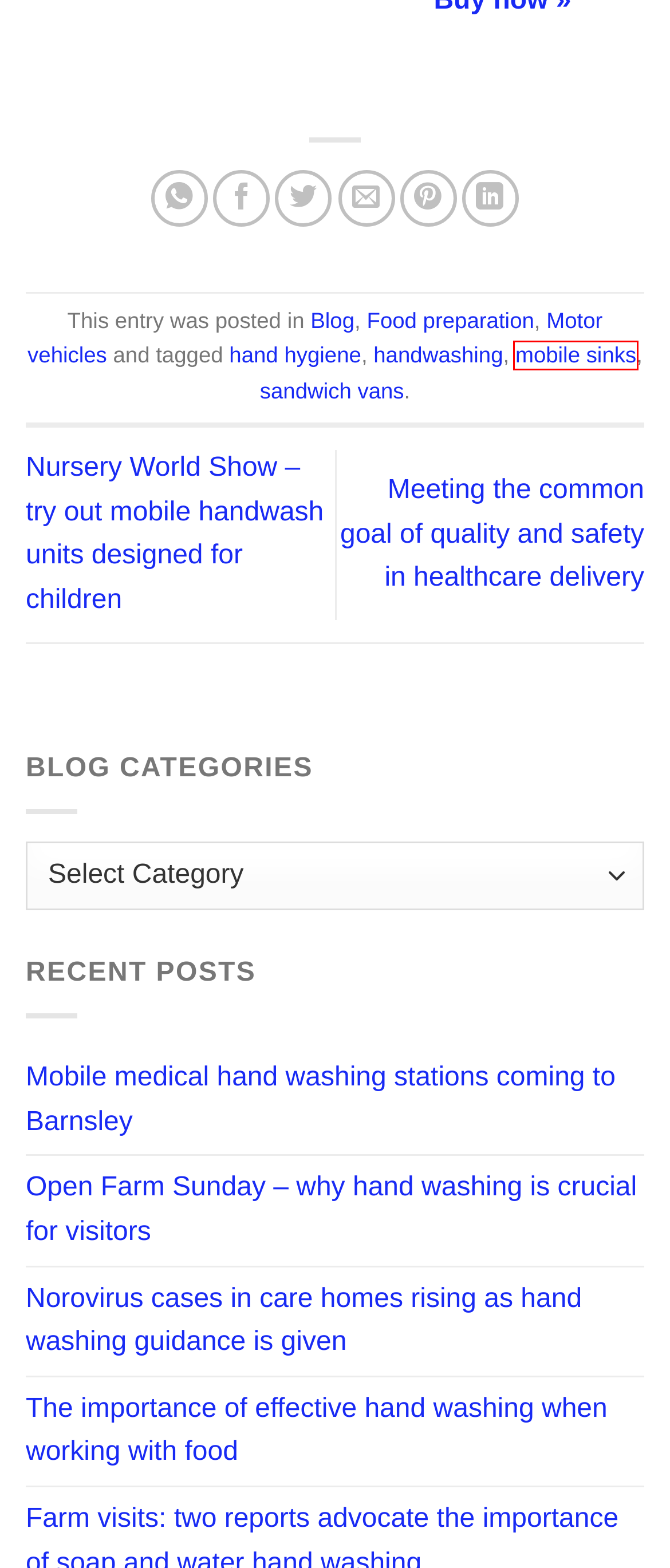Look at the screenshot of a webpage with a red bounding box and select the webpage description that best corresponds to the new page after clicking the element in the red box. Here are the options:
A. Open Farm Sunday – why hand washing is crucial for visitors – Teal mobile sinks
B. mobile sinks – Teal mobile sinks
C. Blog – Teal mobile sinks
D. hand hygiene – Teal mobile sinks
E. Mobile medical hand washing stations coming to Barnsley – Teal mobile sinks
F. Norovirus cases in care homes rising as hand washing guidance is given – Teal mobile sinks
G. handwashing – Teal mobile sinks
H. Motor vehicles – Teal mobile sinks

B